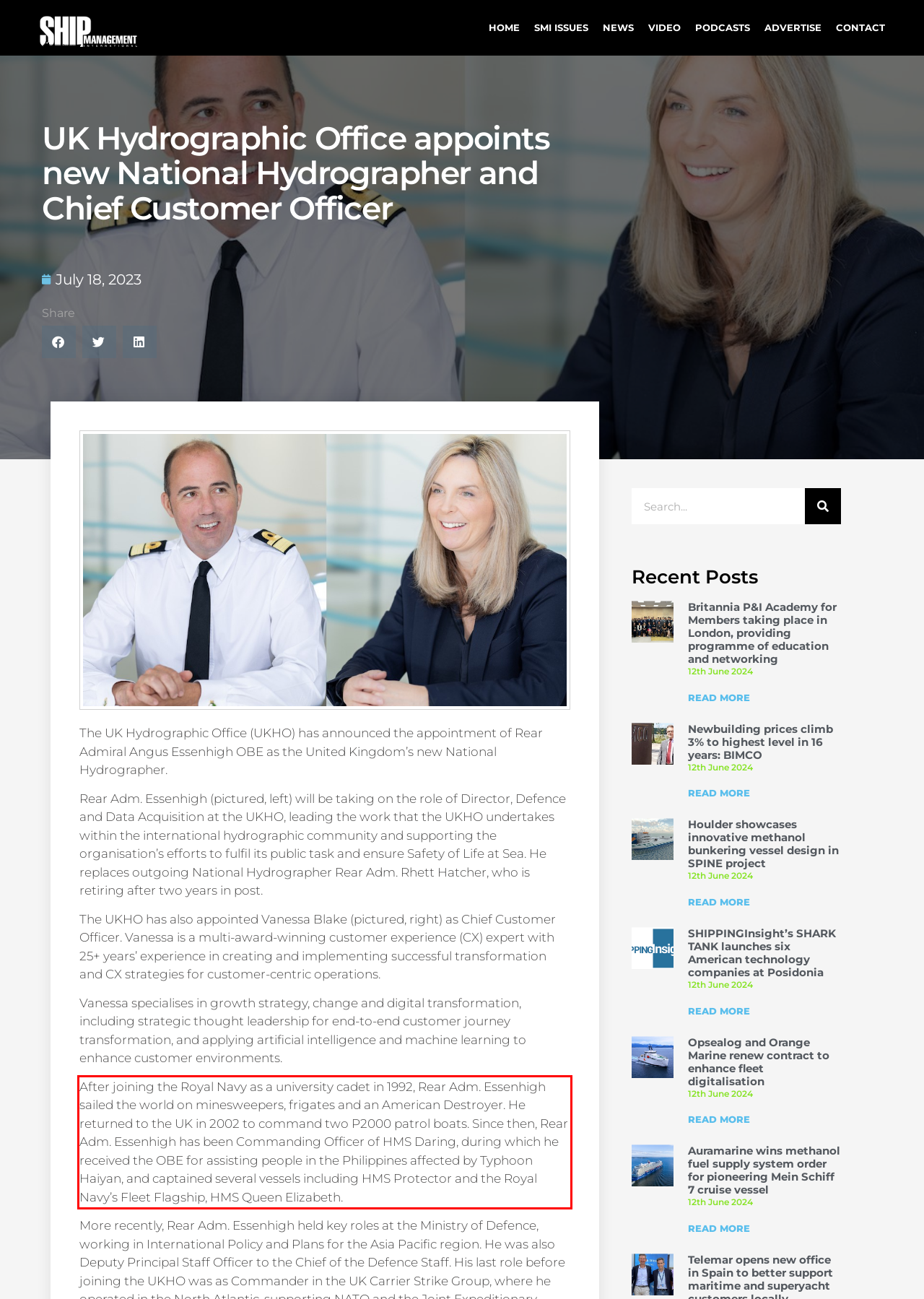You have a screenshot of a webpage with a UI element highlighted by a red bounding box. Use OCR to obtain the text within this highlighted area.

After joining the Royal Navy as a university cadet in 1992, Rear Adm. Essenhigh sailed the world on minesweepers, frigates and an American Destroyer. He returned to the UK in 2002 to command two P2000 patrol boats. Since then, Rear Adm. Essenhigh has been Commanding Officer of HMS Daring, during which he received the OBE for assisting people in the Philippines affected by Typhoon Haiyan, and captained several vessels including HMS Protector and the Royal Navy’s Fleet Flagship, HMS Queen Elizabeth.